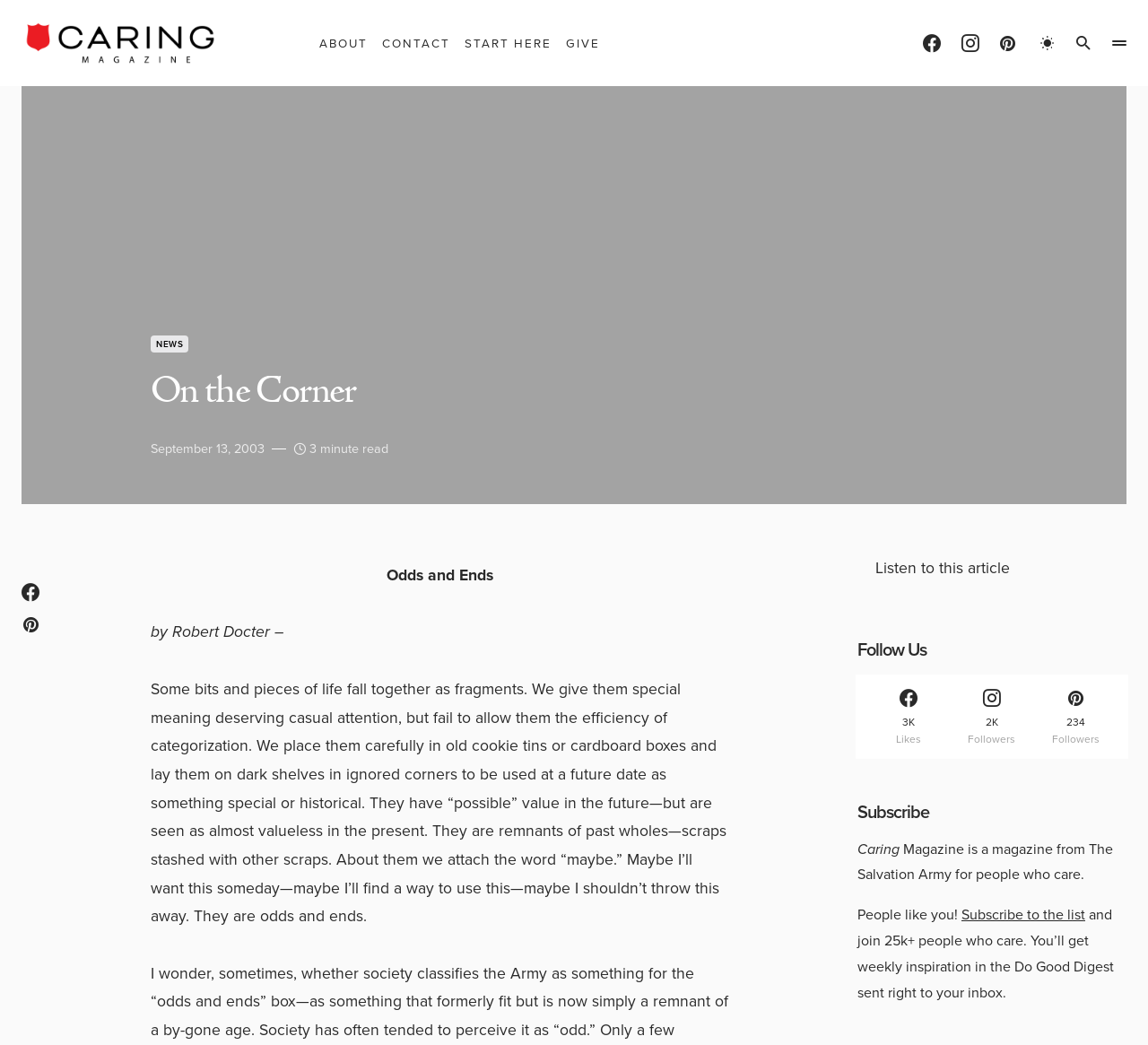Please find and generate the text of the main heading on the webpage.

On the Corner